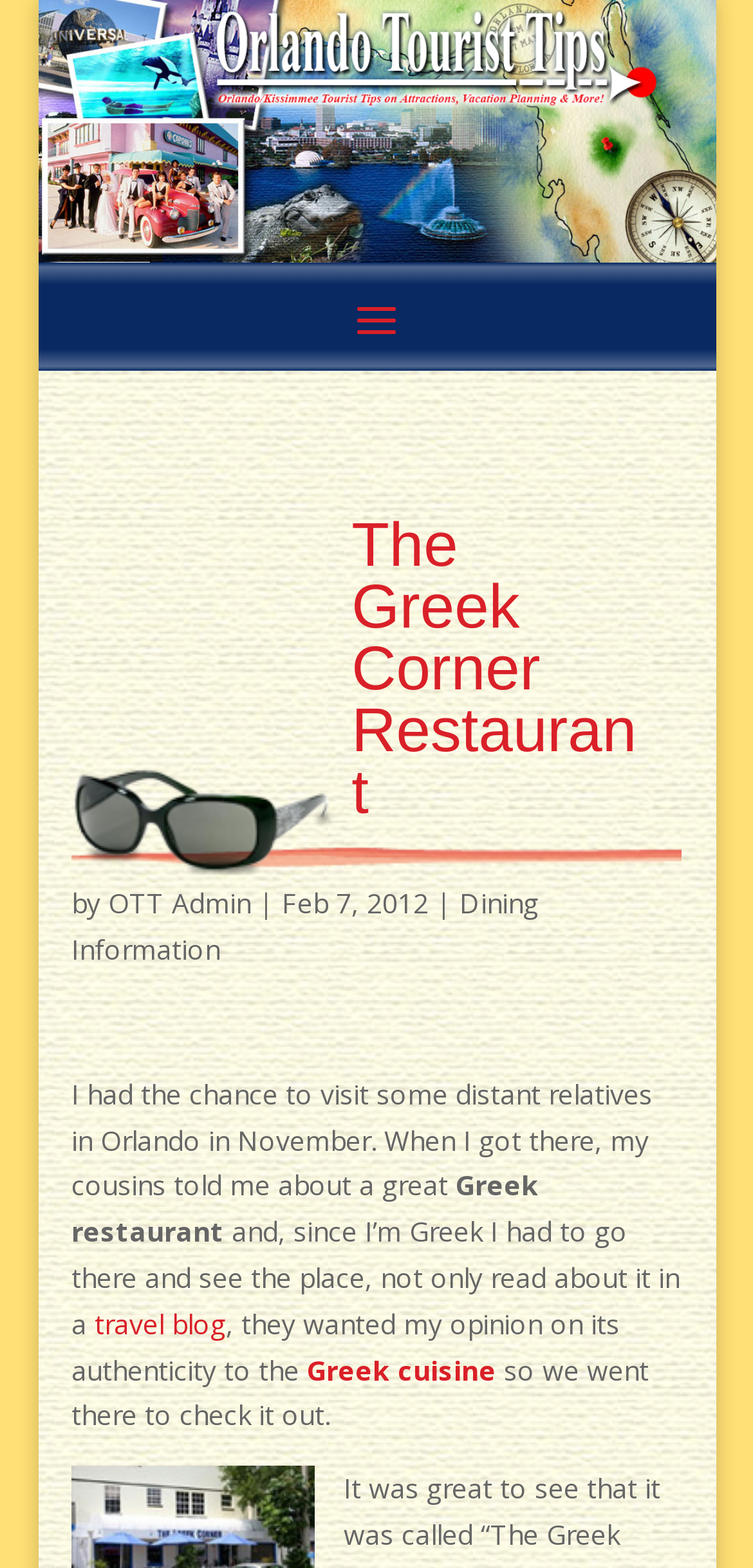Identify the main heading of the webpage and provide its text content.

The Greek Corner Restaurant